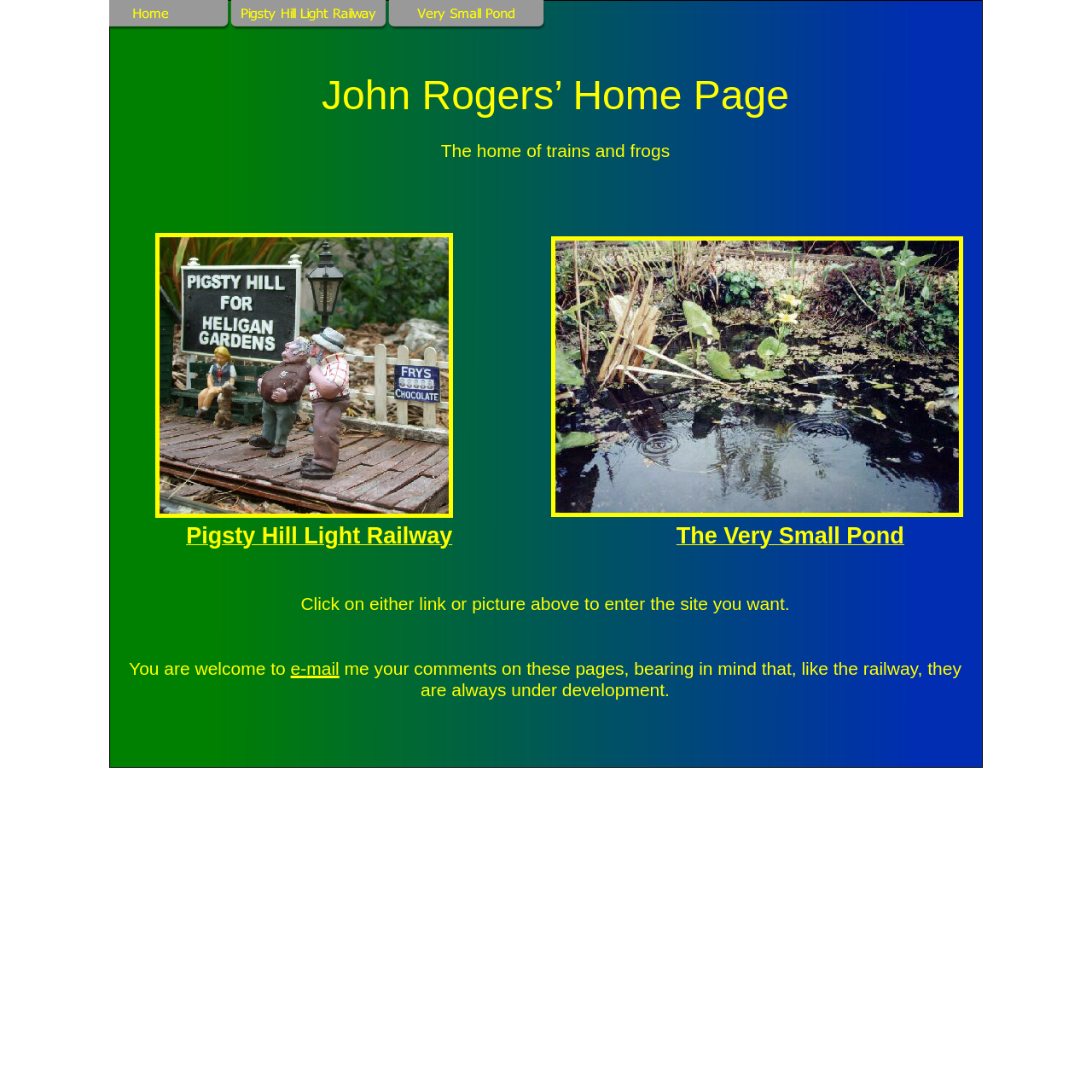Create an elaborate caption for the webpage.

This webpage is John Rogers' Home Page, which appears to be a personal website. At the top, there are three small images aligned horizontally, each with a corresponding link. Below these images, there is a heading that reads "John Rogers' Home Page" followed by a subtitle "The home of trains and frogs".

On the left side of the page, there are four images, each with a link, arranged vertically. These images seem to be related to trains, as one of the links is labeled "Pigsty Hill Light Railway". Next to these images, there is a block of text that invites visitors to click on either a link or a picture to enter the site they want.

On the right side of the page, there is another image with a link, accompanied by a paragraph of text that welcomes visitors to share their comments on the website. The text also mentions that the website, like the railway, is always under development.

At the bottom of the page, there is a horizontal line of whitespace, separating the main content from the rest of the page. Overall, the webpage has a simple layout with a focus on images and links related to trains and frogs.